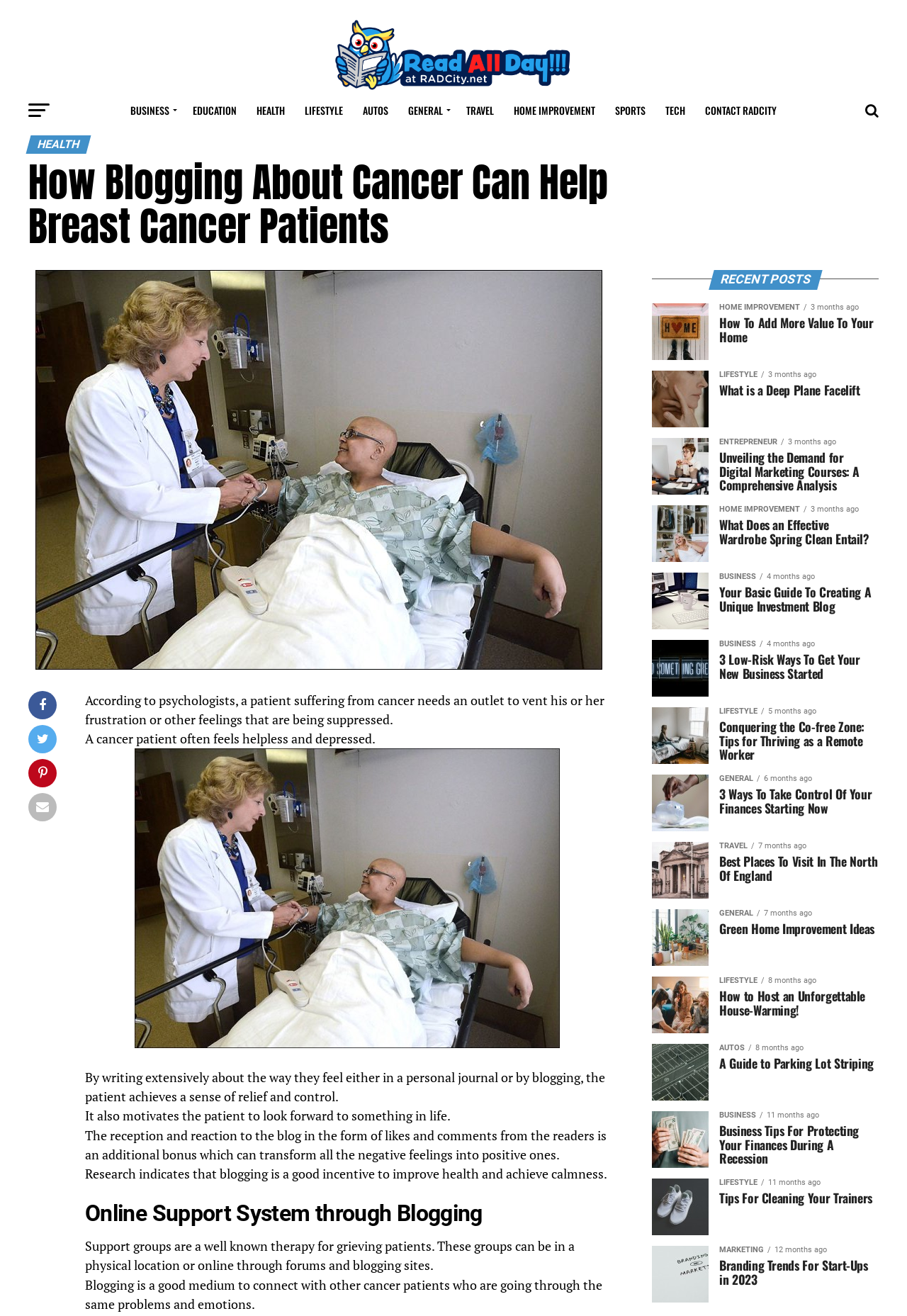Provide the bounding box coordinates of the HTML element this sentence describes: "Powered by UBB.threads™". The bounding box coordinates consist of four float numbers between 0 and 1, i.e., [left, top, right, bottom].

None